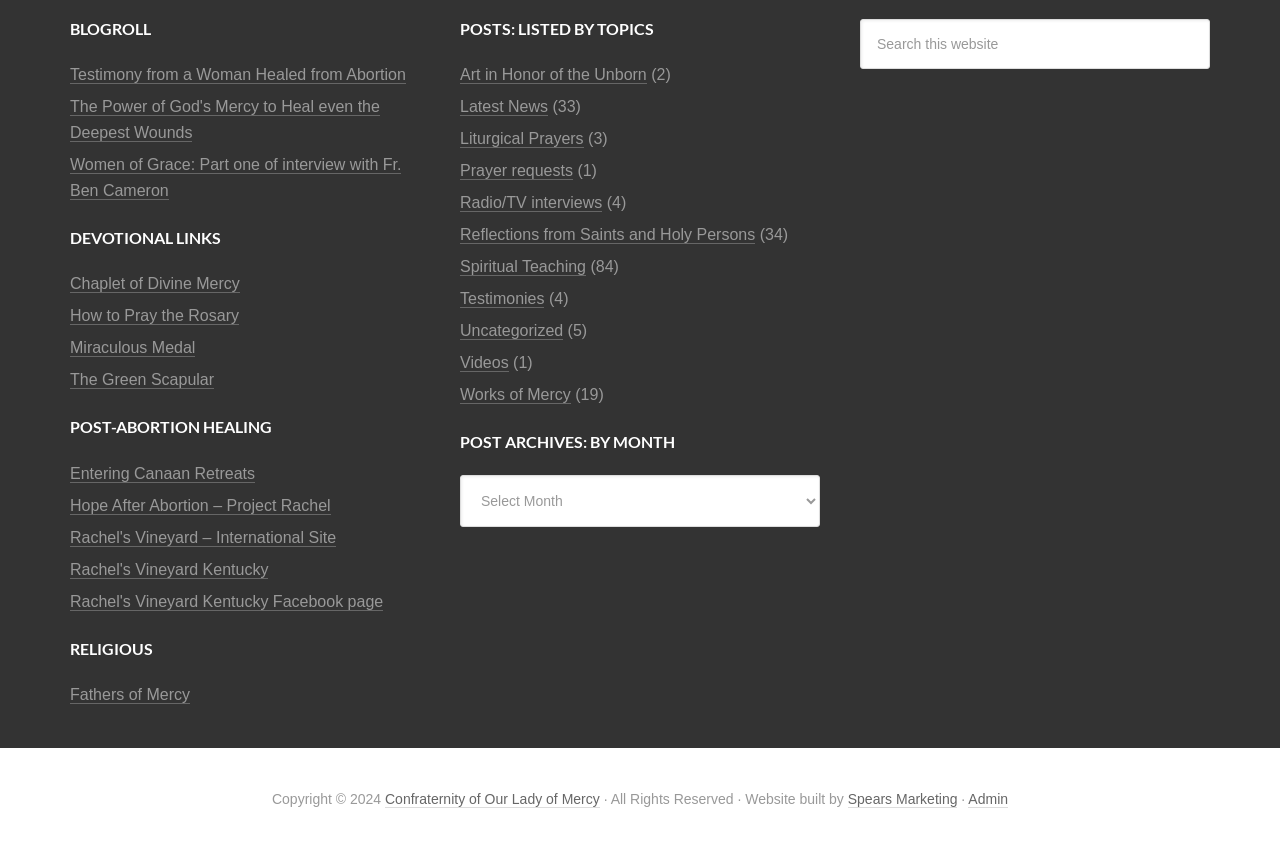Please identify the bounding box coordinates of the element that needs to be clicked to perform the following instruction: "Visit the Chaplet of Divine Mercy page".

[0.055, 0.324, 0.187, 0.345]